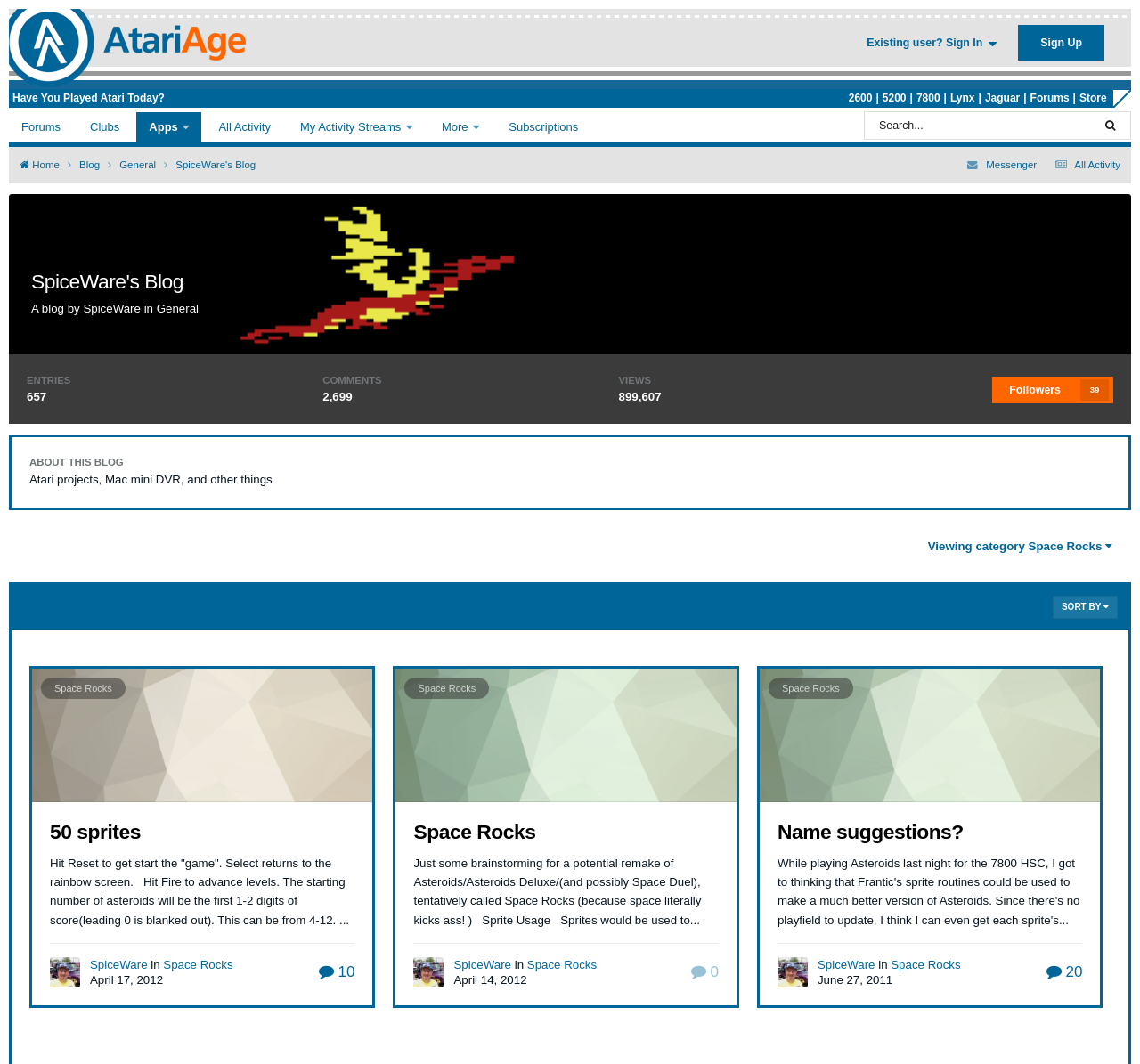How many comments are there in total?
Refer to the image and provide a one-word or short phrase answer.

2,699